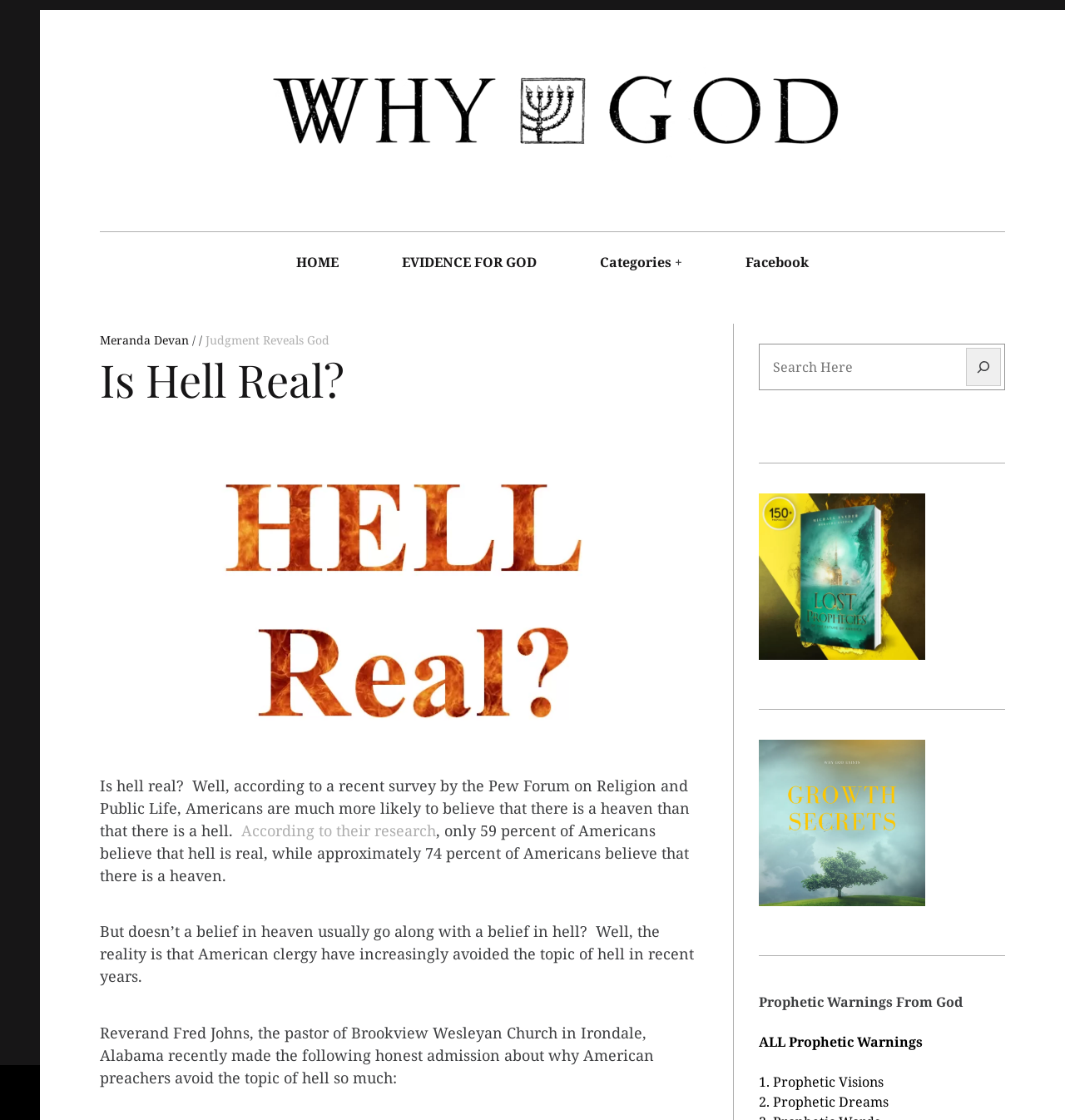Please find the bounding box coordinates of the element that needs to be clicked to perform the following instruction: "Read about 'Is Hell Real?'". The bounding box coordinates should be four float numbers between 0 and 1, represented as [left, top, right, bottom].

[0.094, 0.317, 0.665, 0.361]